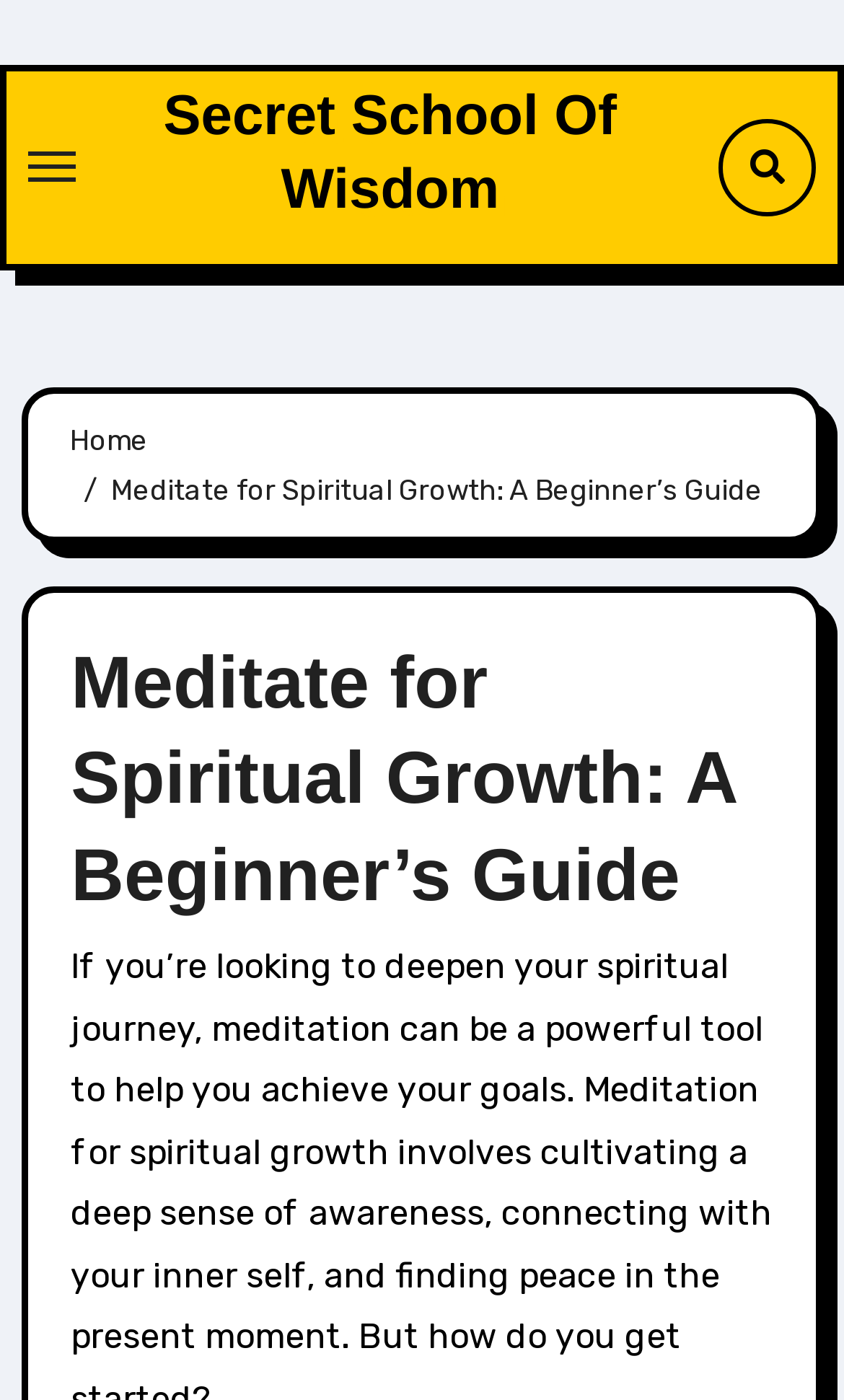Examine the image carefully and respond to the question with a detailed answer: 
How many links are in the breadcrumb navigation?

I counted the number of link elements within the breadcrumb navigation element, which are 'Home' and 'Meditate for Spiritual Growth: A Beginner’s Guide'.